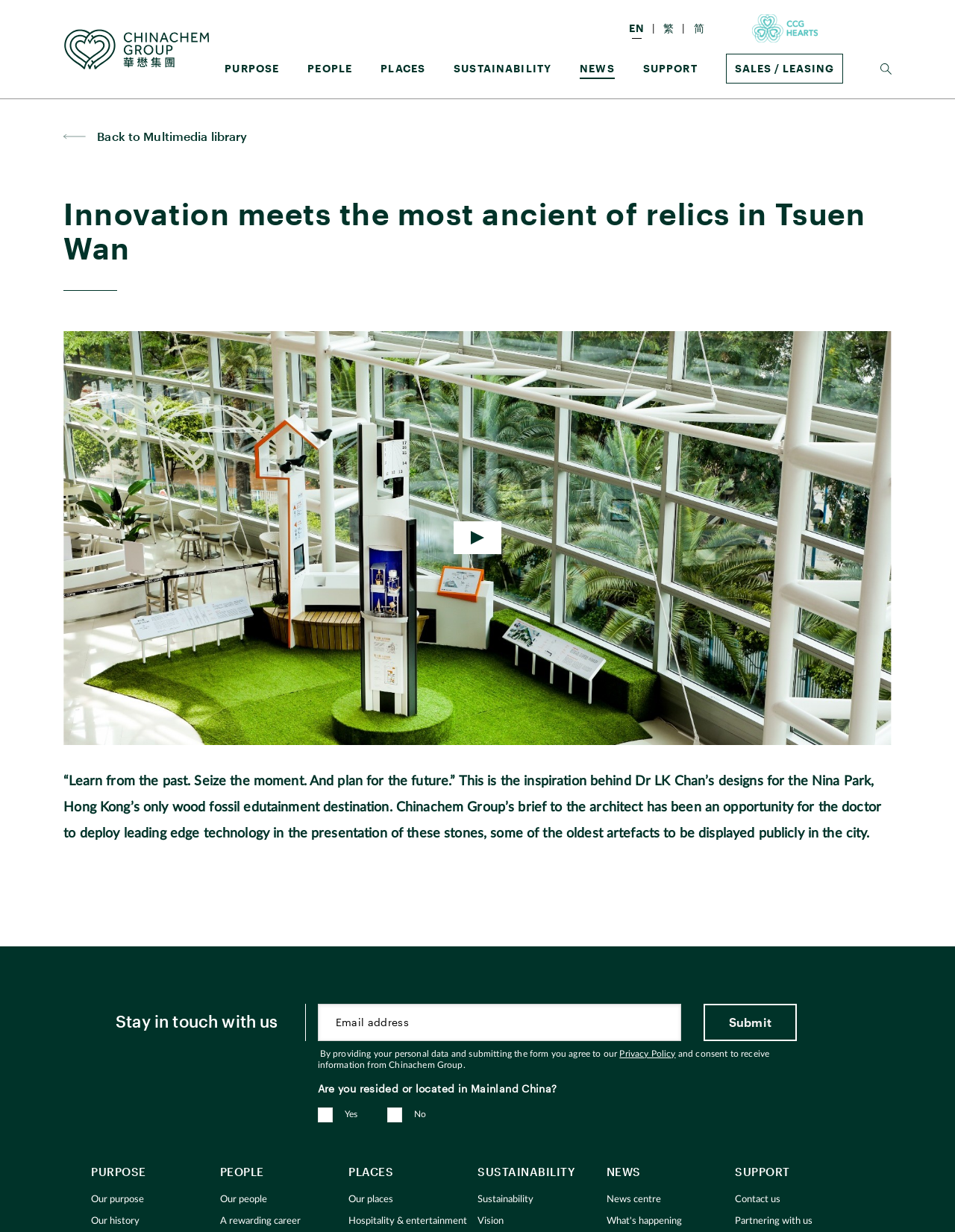Please identify the bounding box coordinates of the element's region that needs to be clicked to fulfill the following instruction: "Learn about the purpose". The bounding box coordinates should consist of four float numbers between 0 and 1, i.e., [left, top, right, bottom].

[0.095, 0.967, 0.23, 0.98]